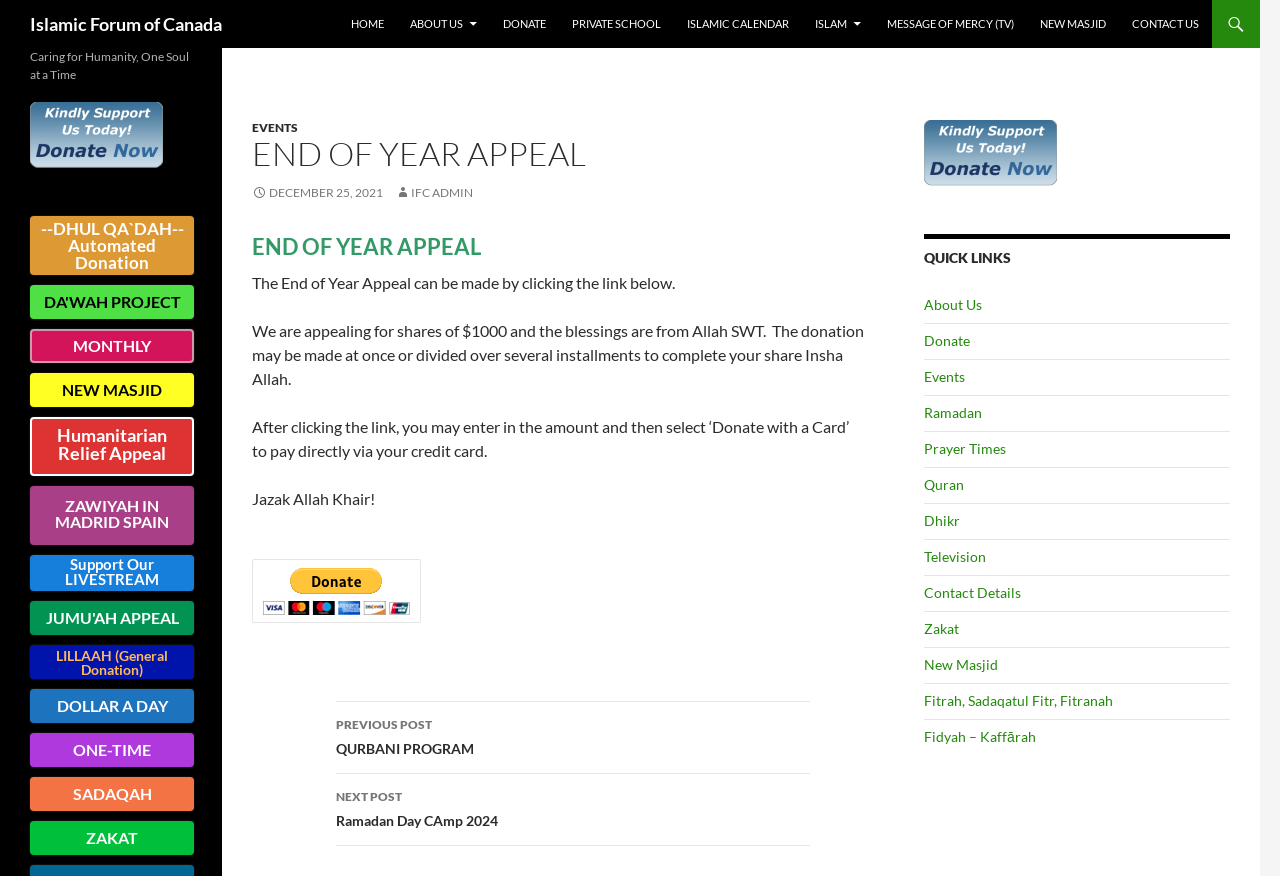Provide the bounding box coordinates of the HTML element described by the text: "Zakat".

[0.722, 0.708, 0.749, 0.727]